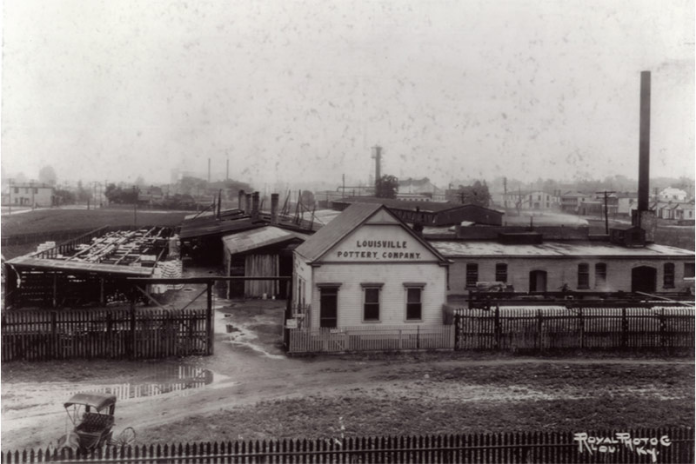What was the Louisville Pottery Company known for producing?
Give a detailed and exhaustive answer to the question.

The caption highlights the company's reputation as a major producer of stoneware in the United States, indicating that stoneware was a significant product of the Louisville Pottery Company.